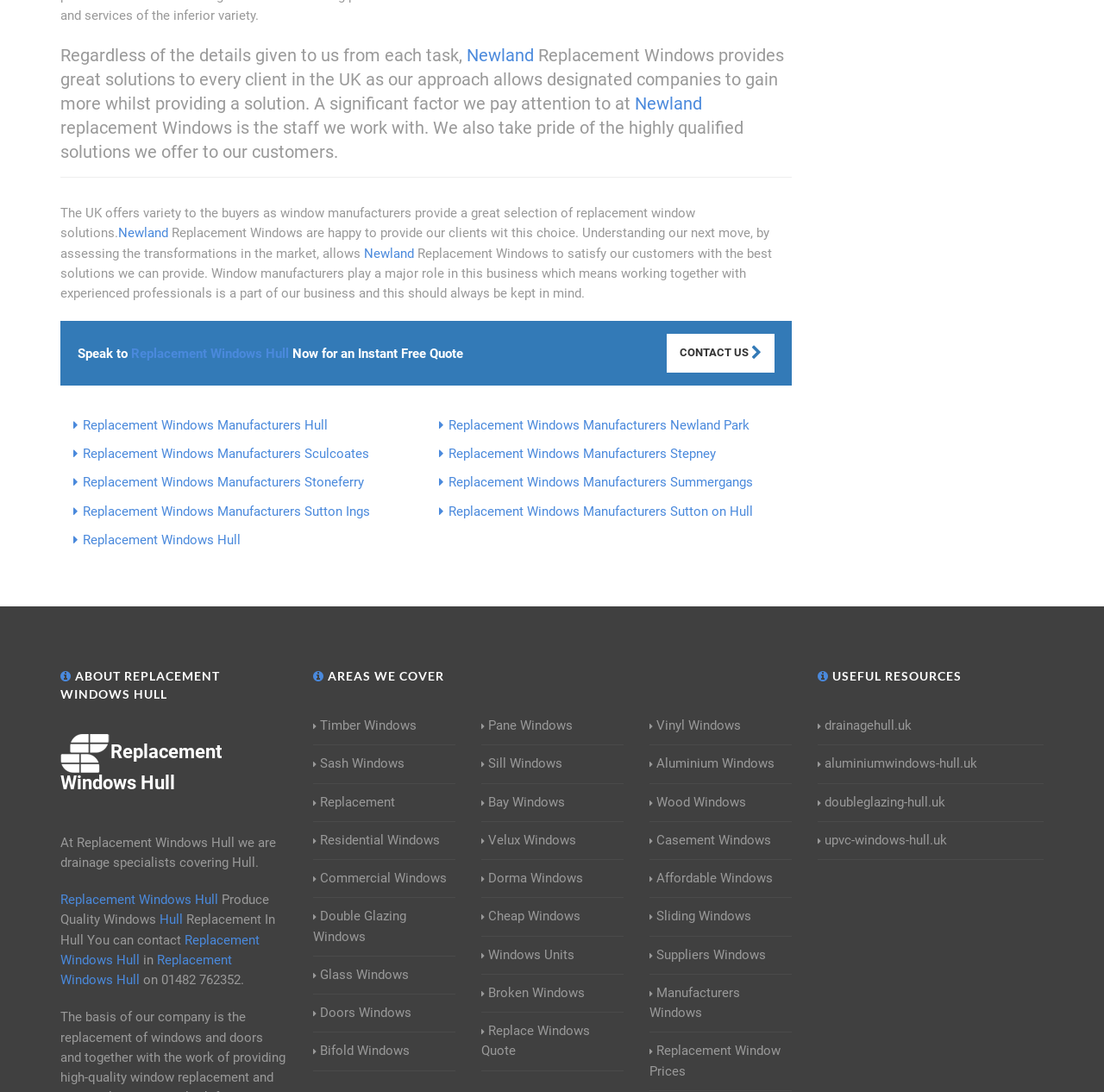Provide the bounding box coordinates in the format (top-left x, top-left y, bottom-right x, bottom-right y). All values are floating point numbers between 0 and 1. Determine the bounding box coordinate of the UI element described as: Replacement Windows Manufacturers Sutton Ings

[0.075, 0.461, 0.335, 0.475]